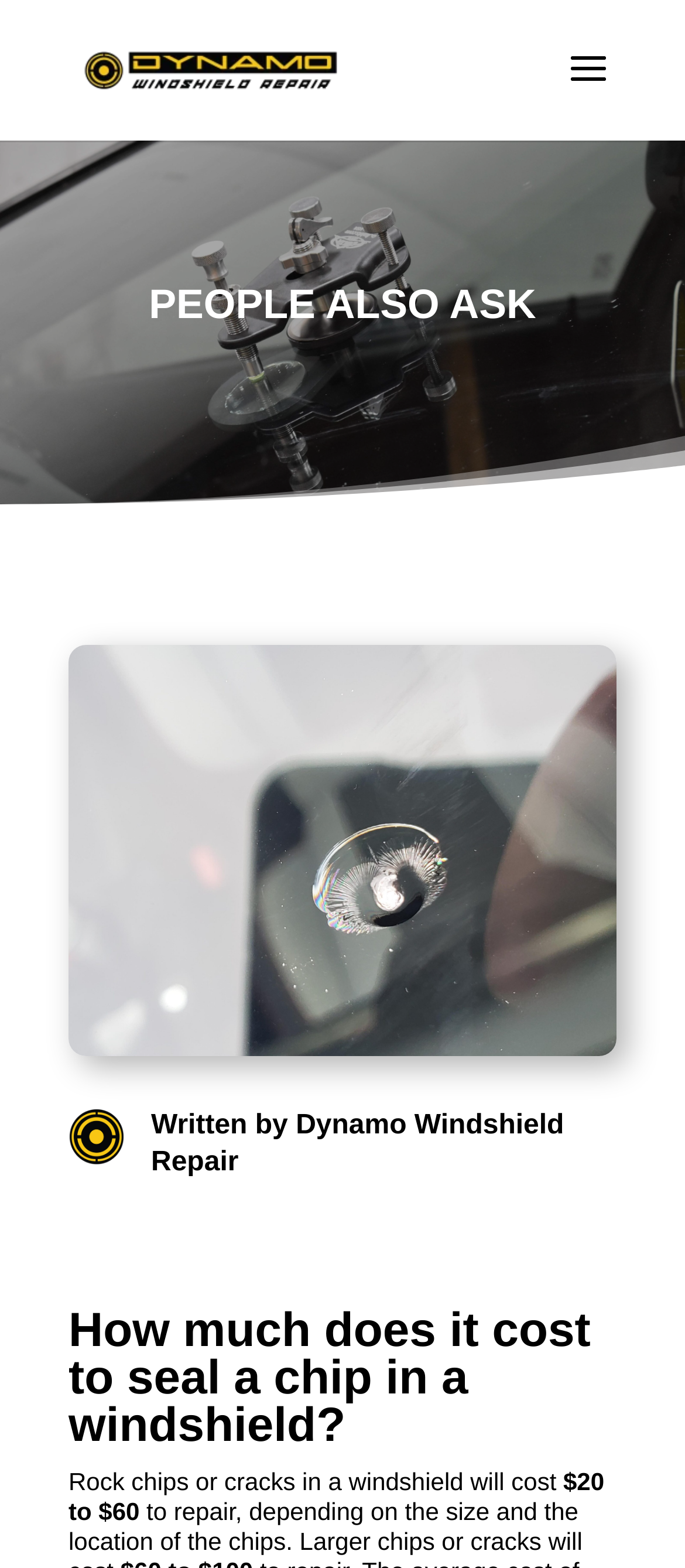Please provide a brief answer to the question using only one word or phrase: 
What is the cost to seal a chip in a windshield?

$20 to $60